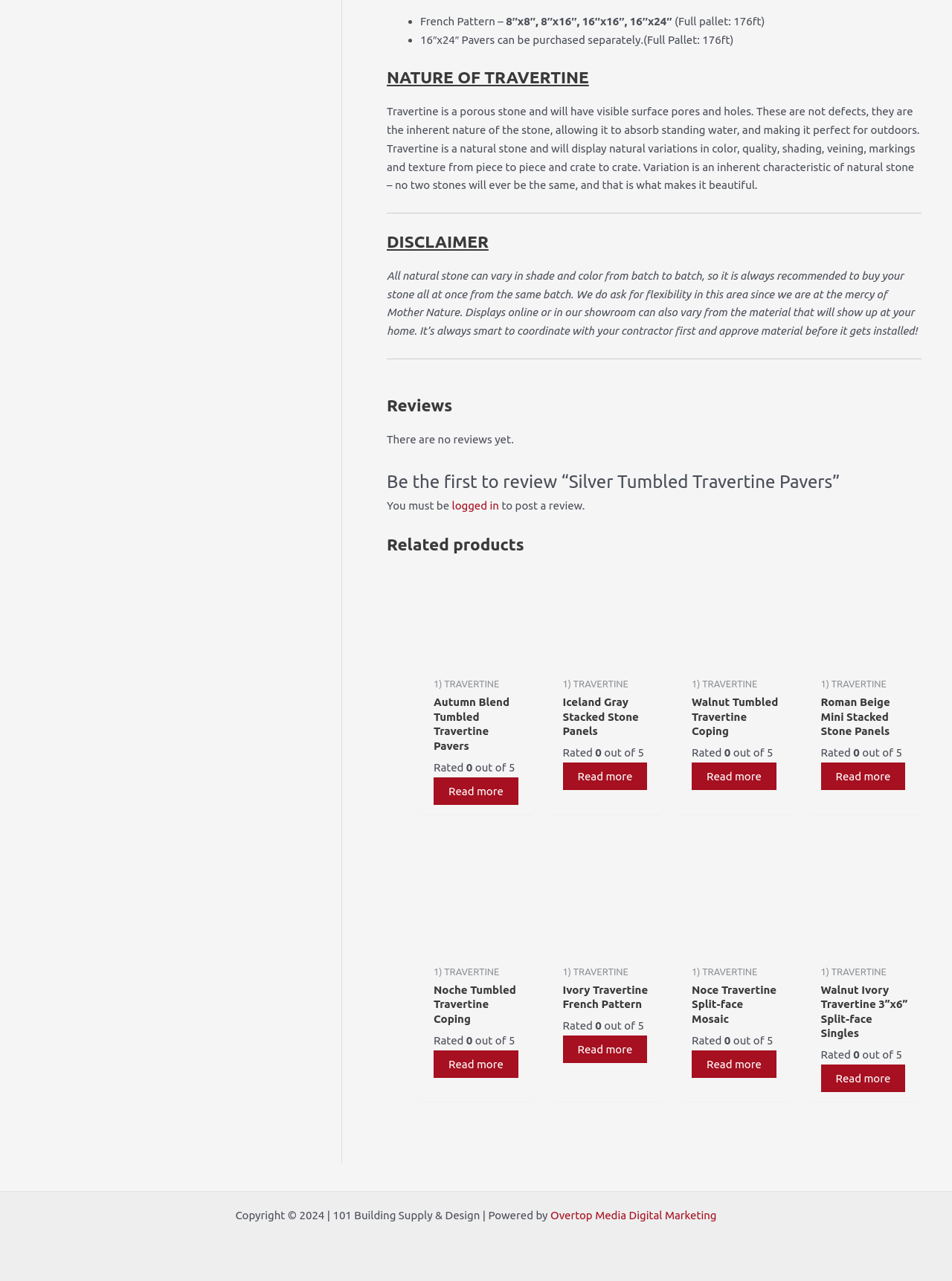Provide a one-word or one-phrase answer to the question:
What is the material of the product?

Travertine